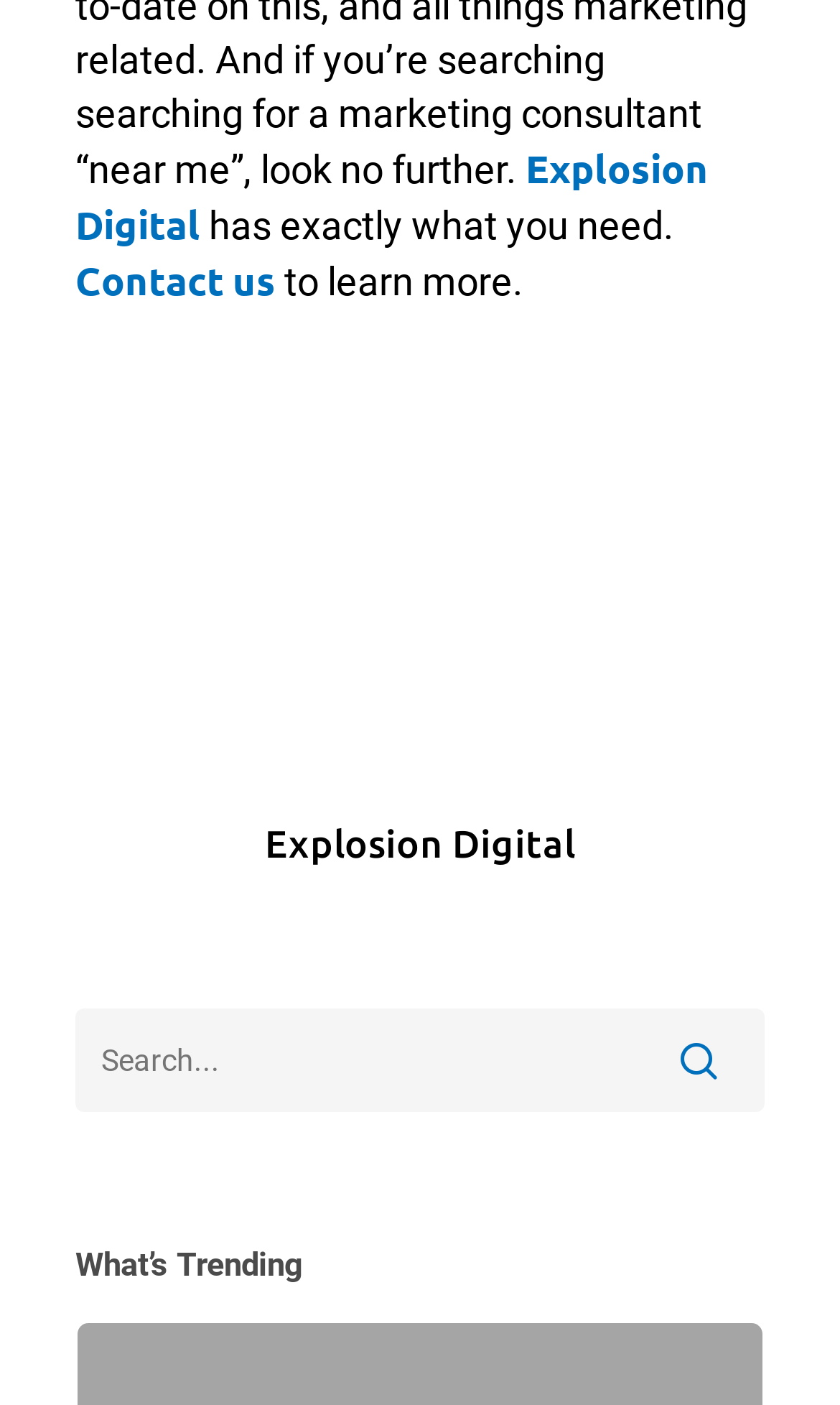Answer the question using only a single word or phrase: 
What is the text above the search bar?

What’s Trending